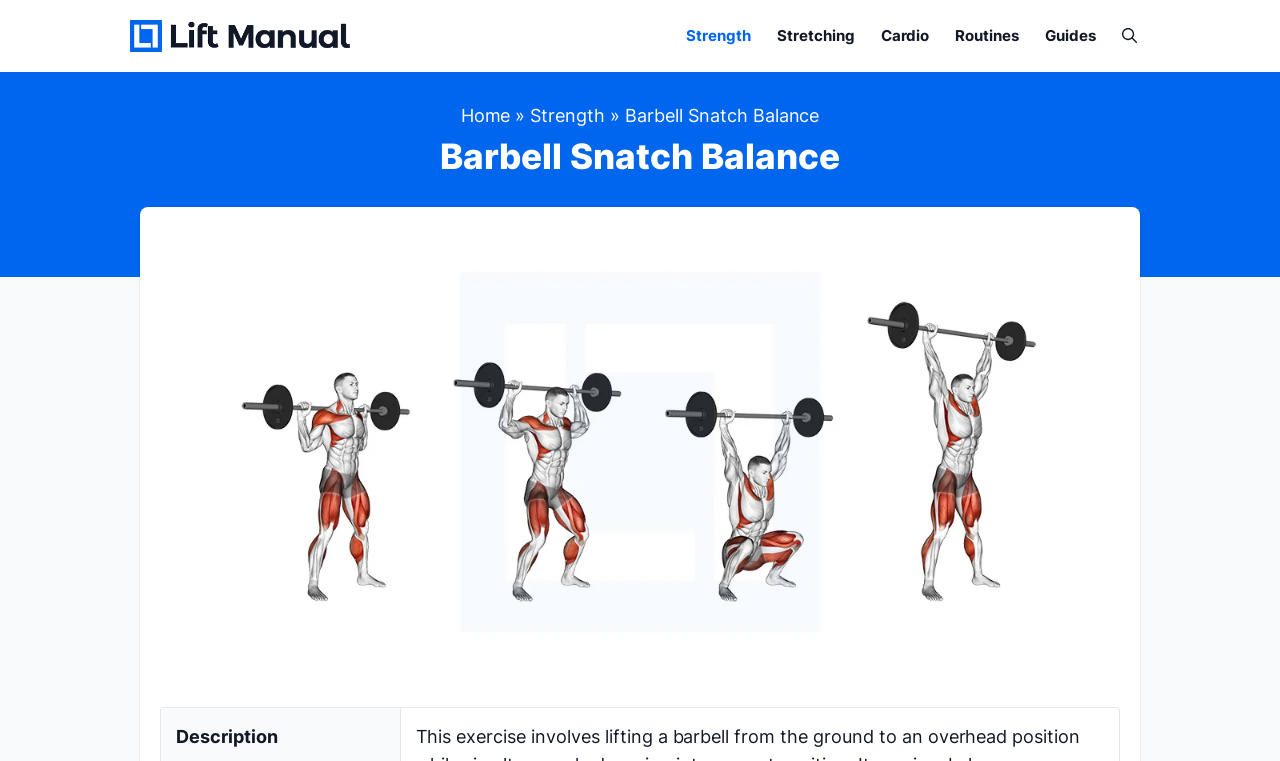Please identify the bounding box coordinates of the area that needs to be clicked to follow this instruction: "Click on Lift Manual".

[0.102, 0.031, 0.273, 0.059]